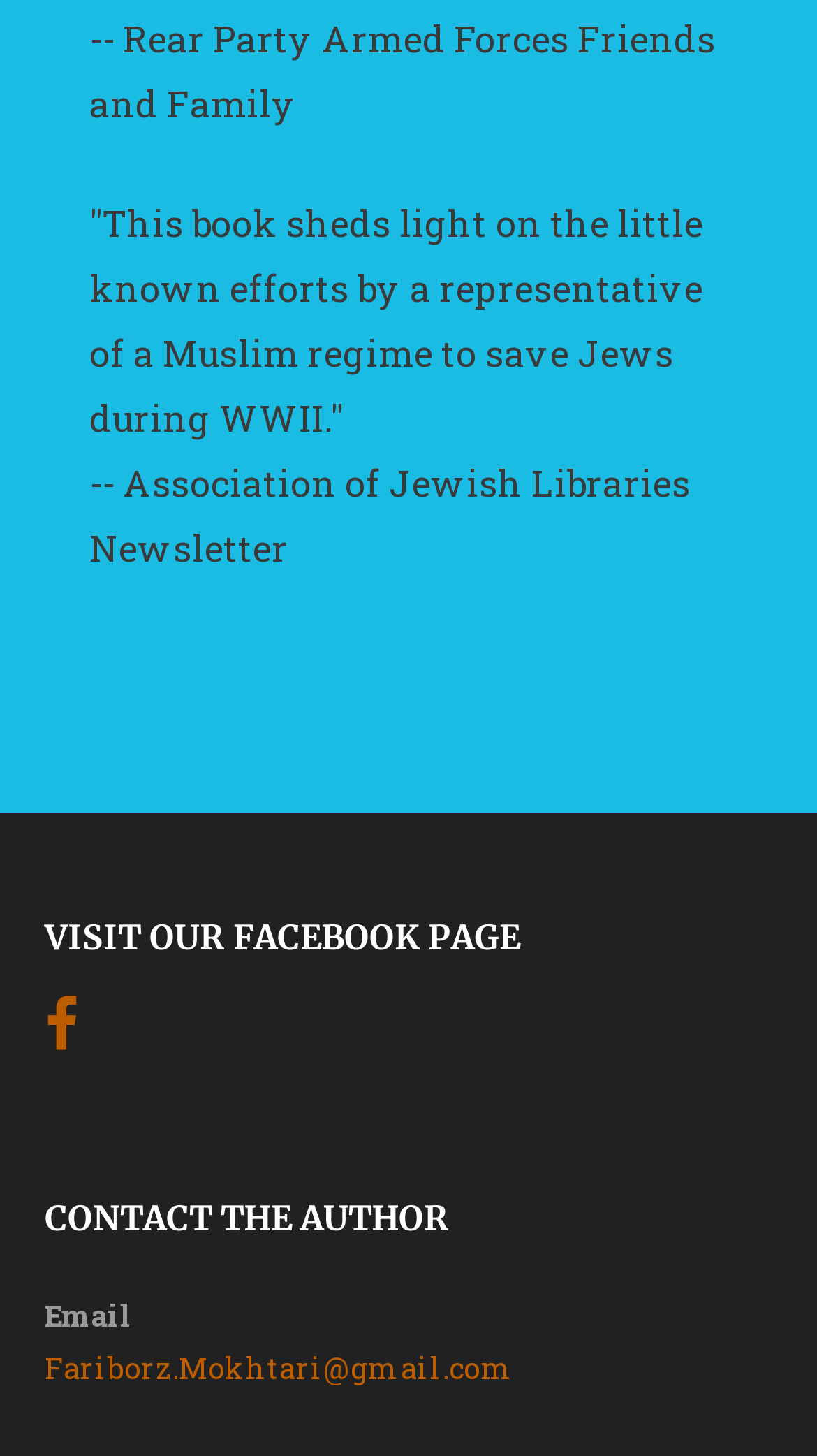What is the social media platform mentioned? Using the information from the screenshot, answer with a single word or phrase.

Facebook